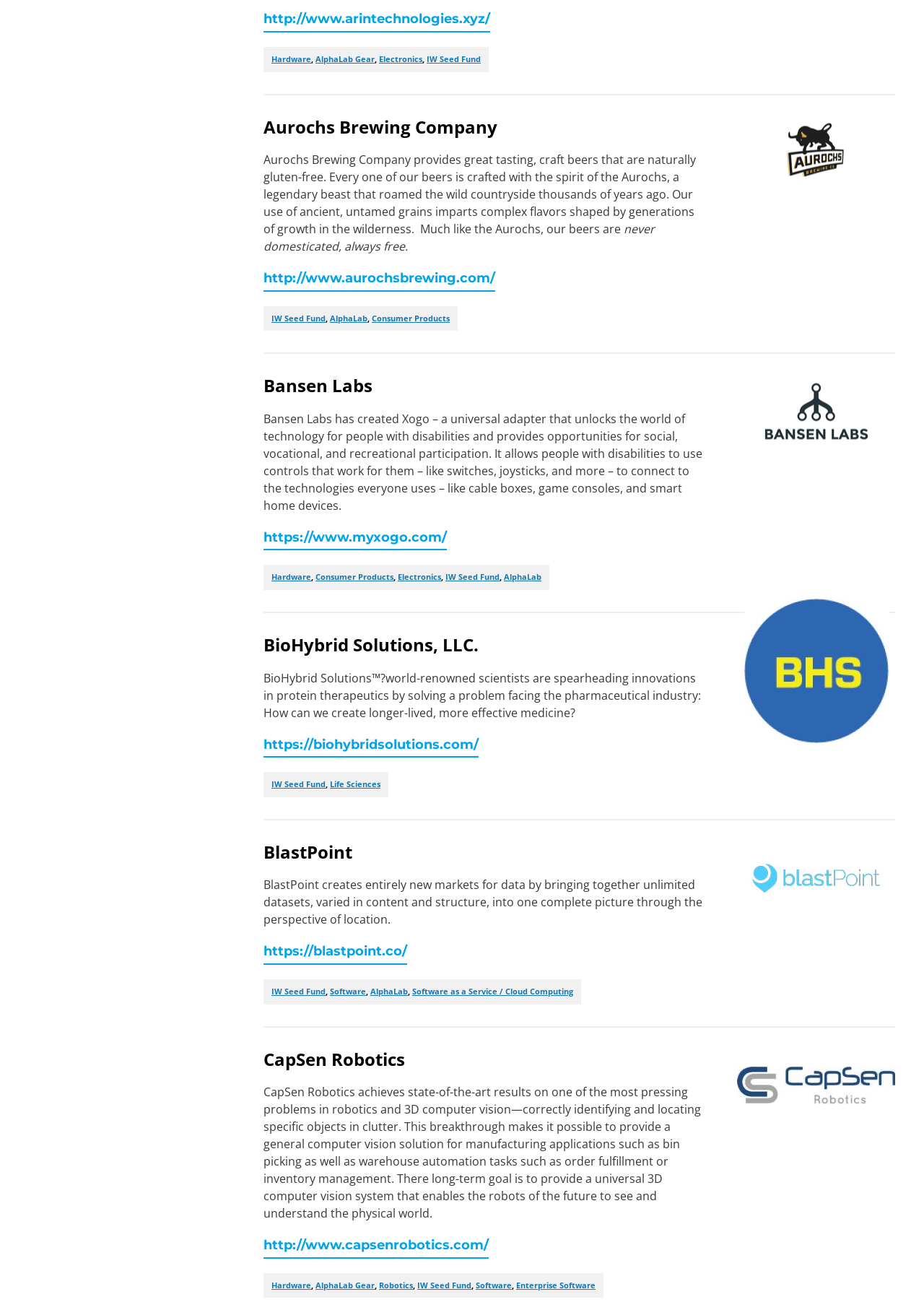What is BlastPoint's focus?
Based on the visual information, provide a detailed and comprehensive answer.

Based on the webpage, BlastPoint creates entirely new markets for data by bringing together unlimited datasets, varied in content and structure, into one complete picture through the perspective of location. This information is obtained from the static text under the heading 'BlastPoint'.